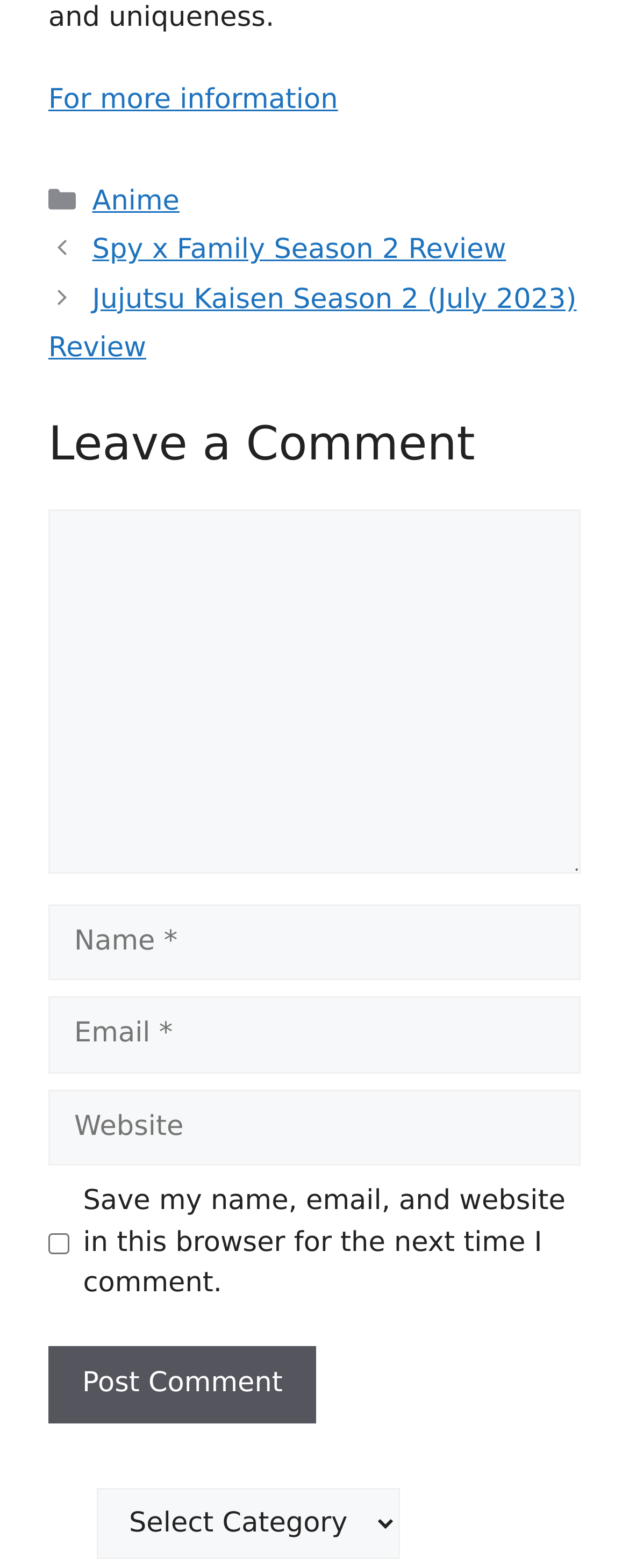Please identify the bounding box coordinates of the clickable region that I should interact with to perform the following instruction: "Click on the 'Anime' category". The coordinates should be expressed as four float numbers between 0 and 1, i.e., [left, top, right, bottom].

[0.147, 0.118, 0.285, 0.138]